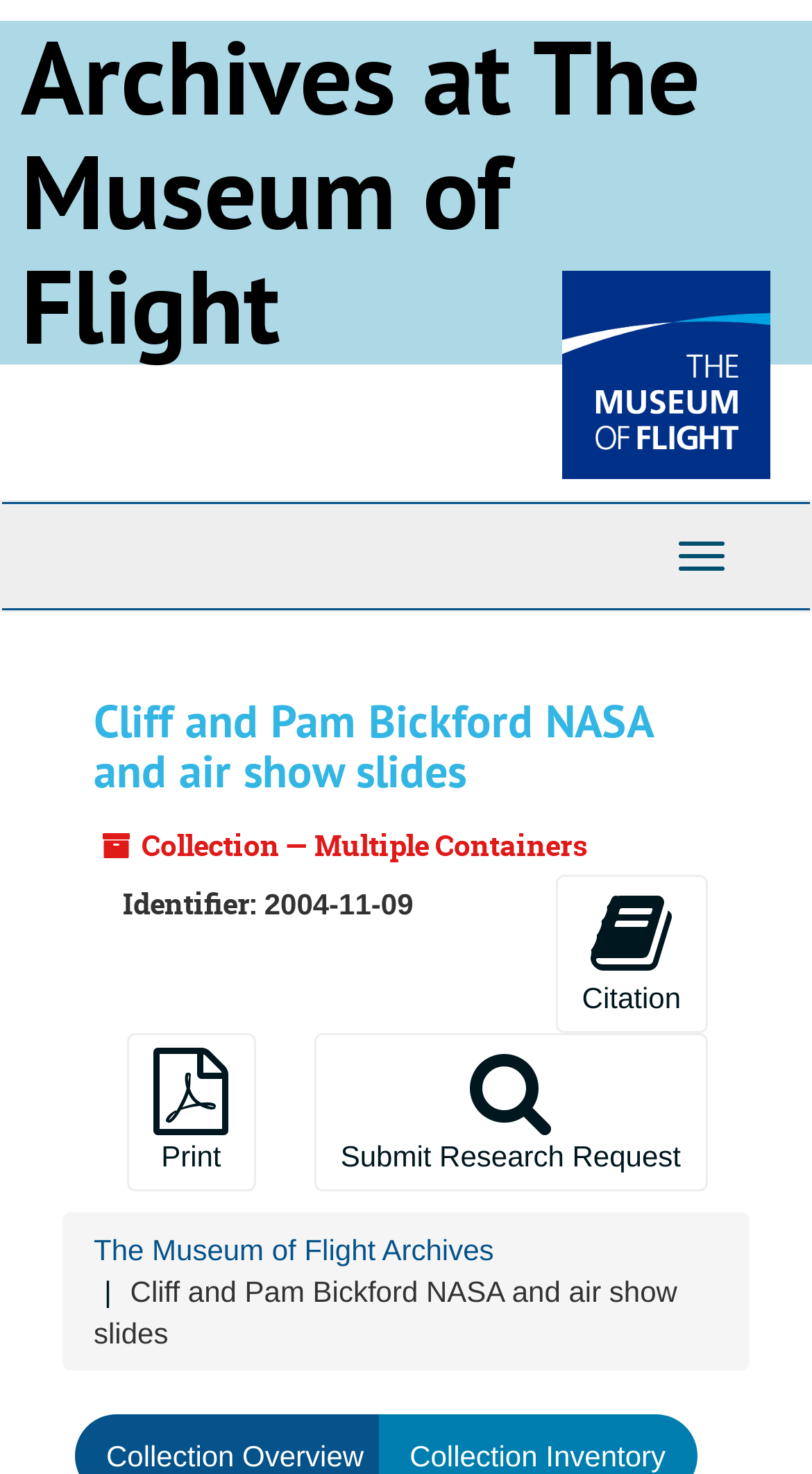What is the primary heading on this webpage?

Archives at The Museum of Flight